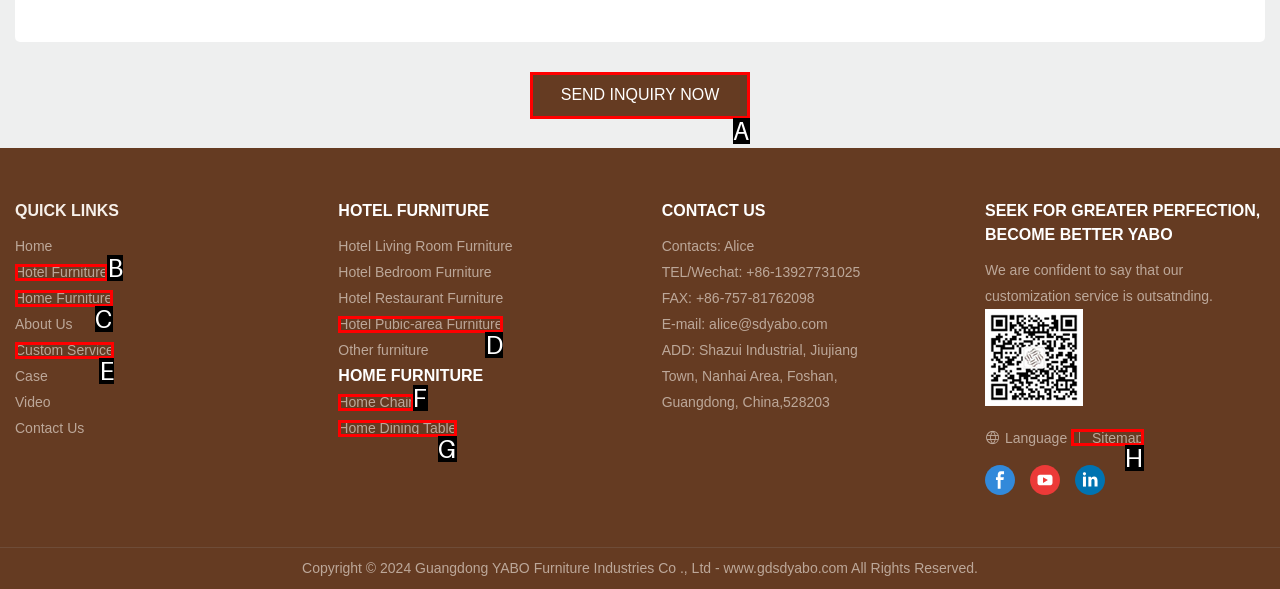Select the option that aligns with the description: Home Furniture
Respond with the letter of the correct choice from the given options.

C